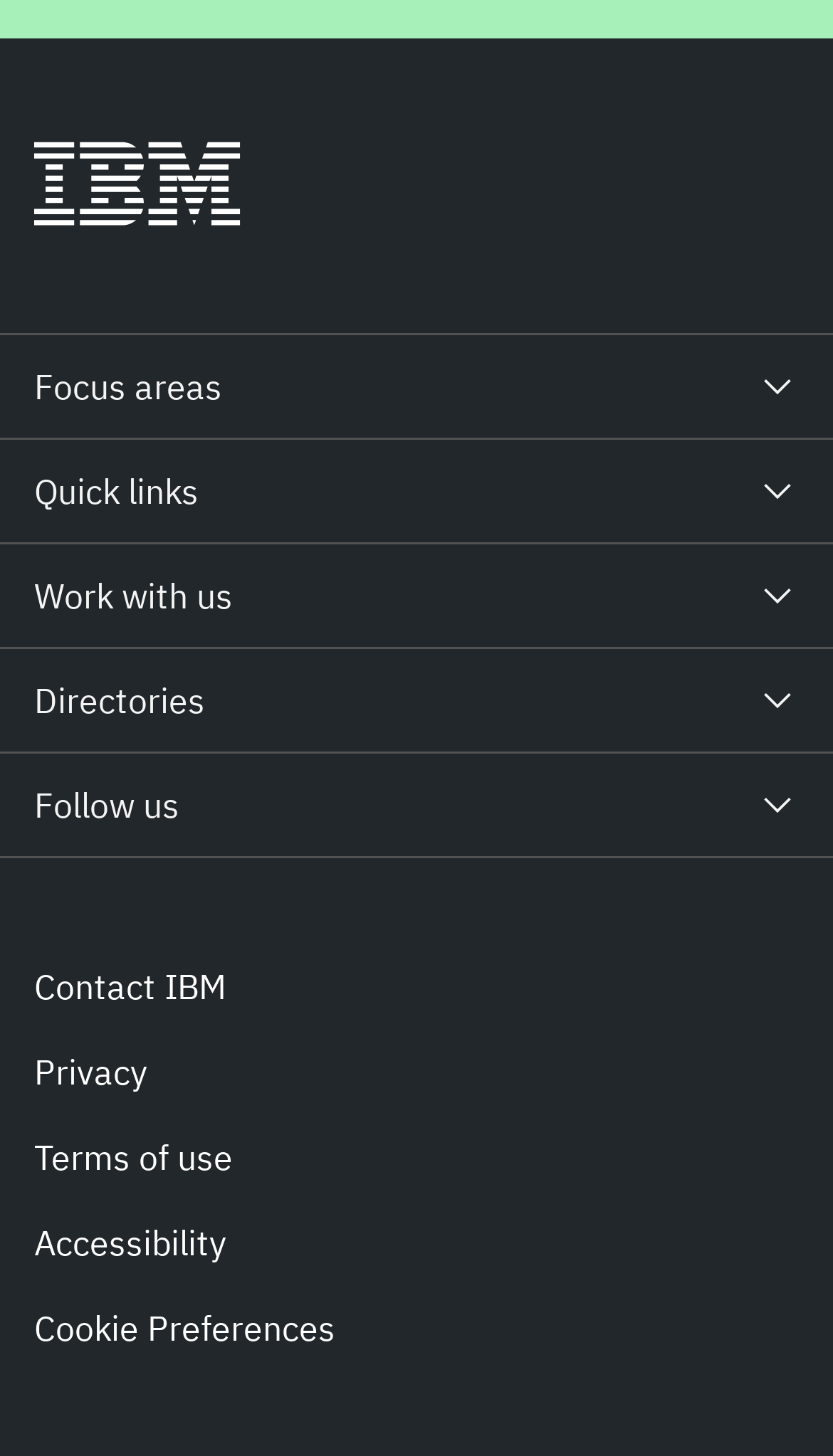Could you provide the bounding box coordinates for the portion of the screen to click to complete this instruction: "Go to Contact IBM"?

[0.041, 0.66, 0.272, 0.695]